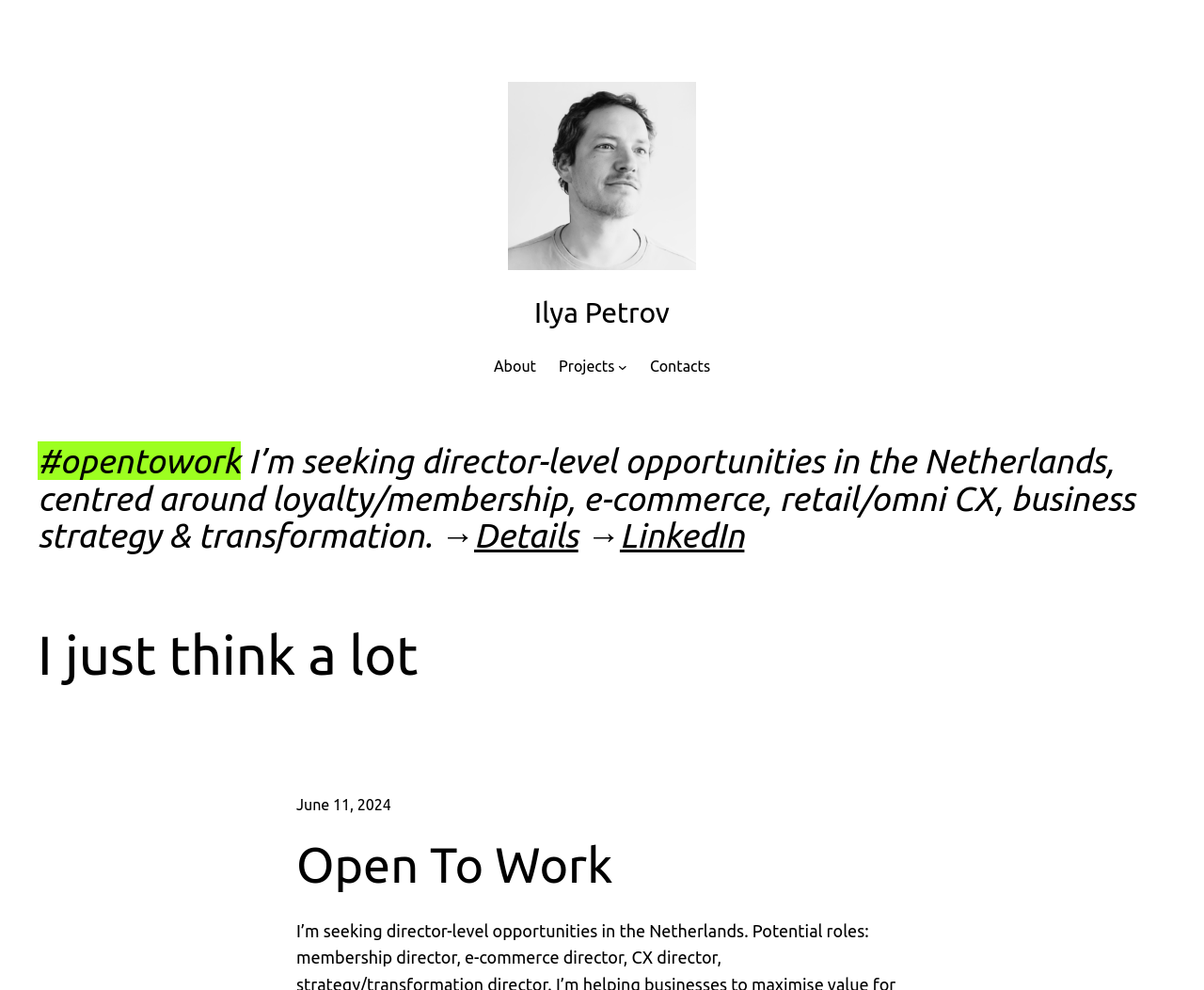Based on the image, provide a detailed and complete answer to the question: 
What is the person's current status?

The webpage has a section titled 'Open To Work' and a heading '#opentowork I’m seeking director-level opportunities...', which indicates that the person is currently open to new work opportunities.